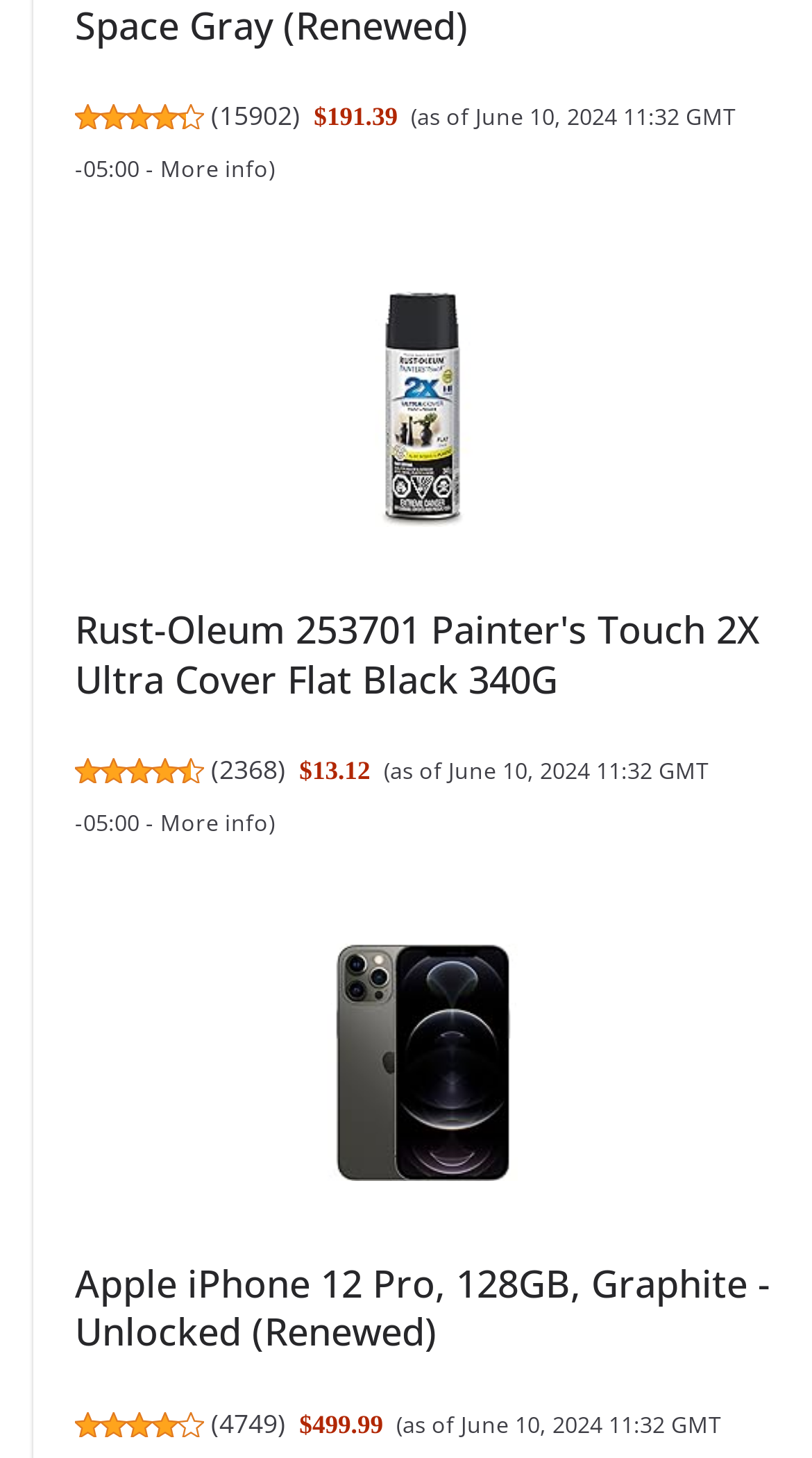What is the rating of Rust-Oleum 253701?
Please look at the screenshot and answer using one word or phrase.

4.3 out of 5 stars